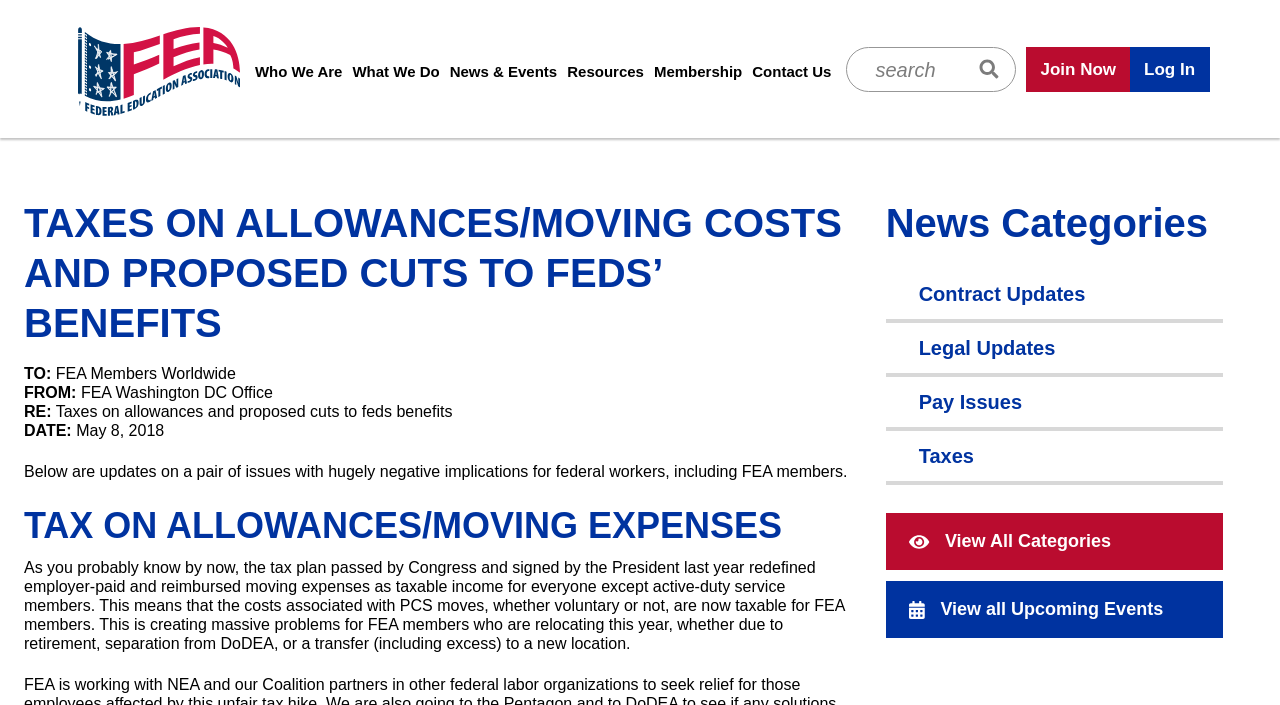How many links are there in the top navigation bar?
Please provide a single word or phrase in response based on the screenshot.

7